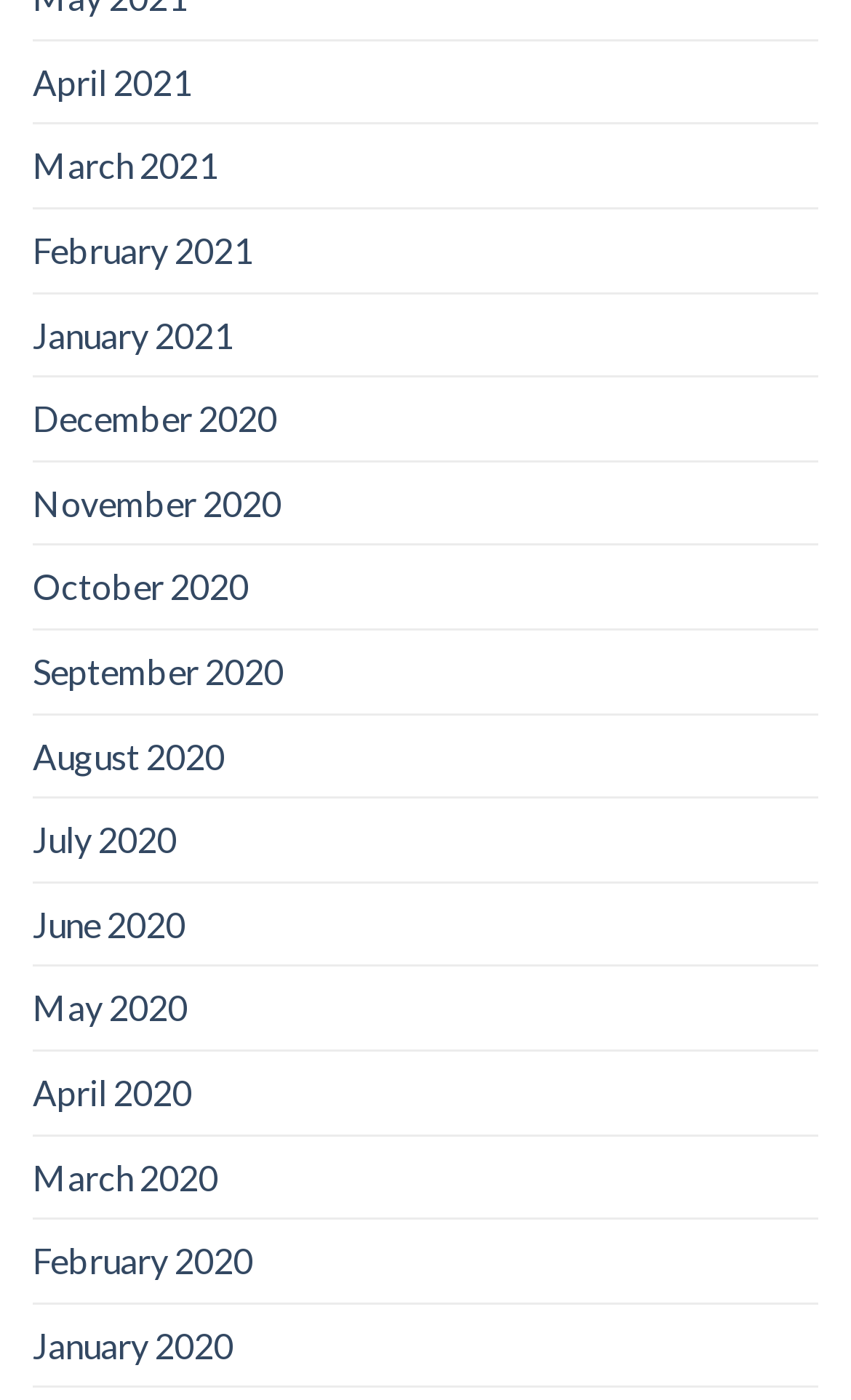Please locate the bounding box coordinates of the element that should be clicked to complete the given instruction: "Explore wholesale coffee options".

None